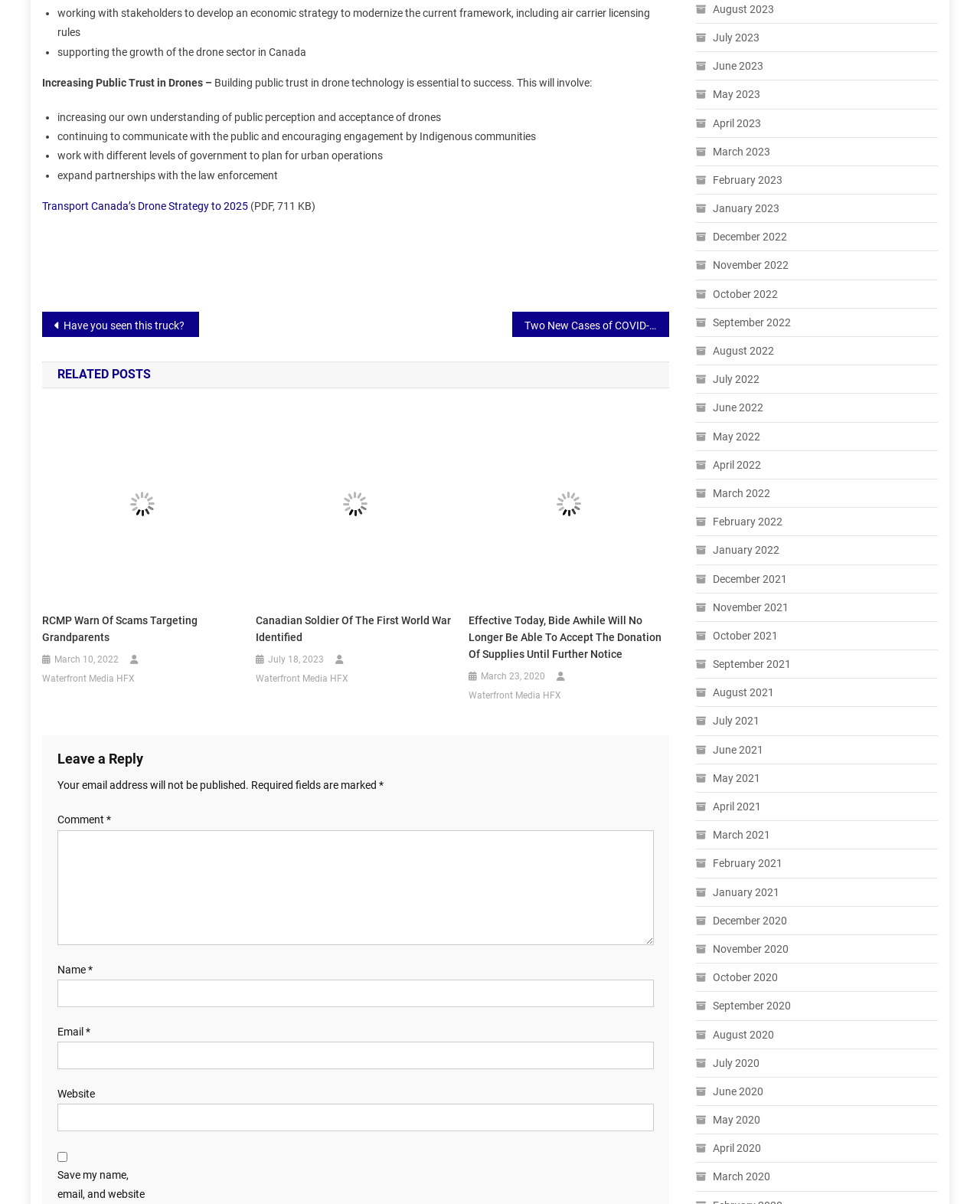What is the topic of the post 'Effective Today, Bide Awhile Will No Longer Be Able To Accept The Donation Of Supplies Until Further Notice'?
Based on the image, answer the question with a single word or brief phrase.

Donation of supplies